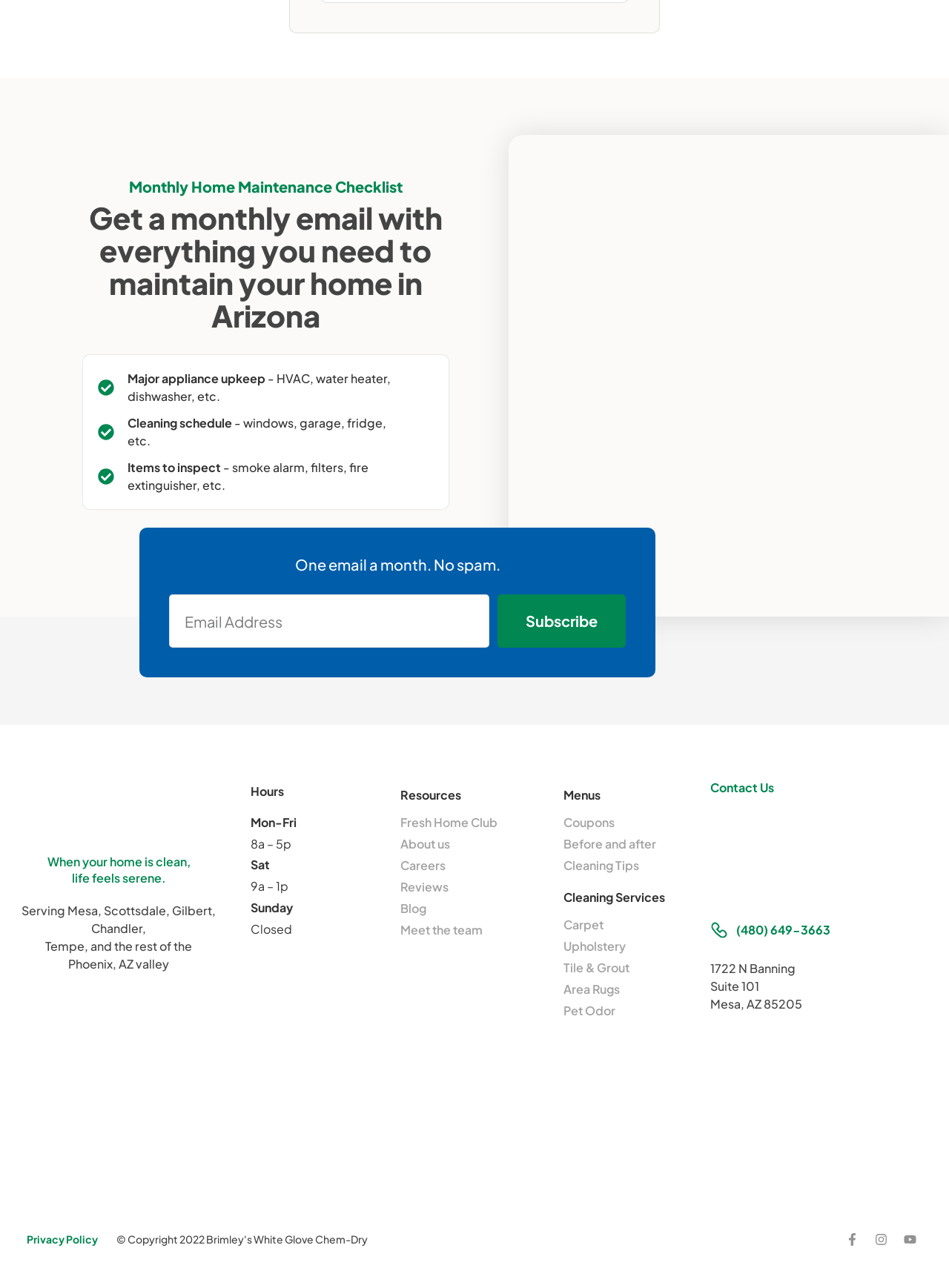How can users contact Brimley's White Glove Chem-Dry?
Please describe in detail the information shown in the image to answer the question.

The webpage provides a phone number ((480) 649-3663) and a physical address (1722 N Banning Suite 101 Mesa, AZ 85205) for users to contact Brimley's White Glove Chem-Dry, indicating that users can reach out to the company through these means.